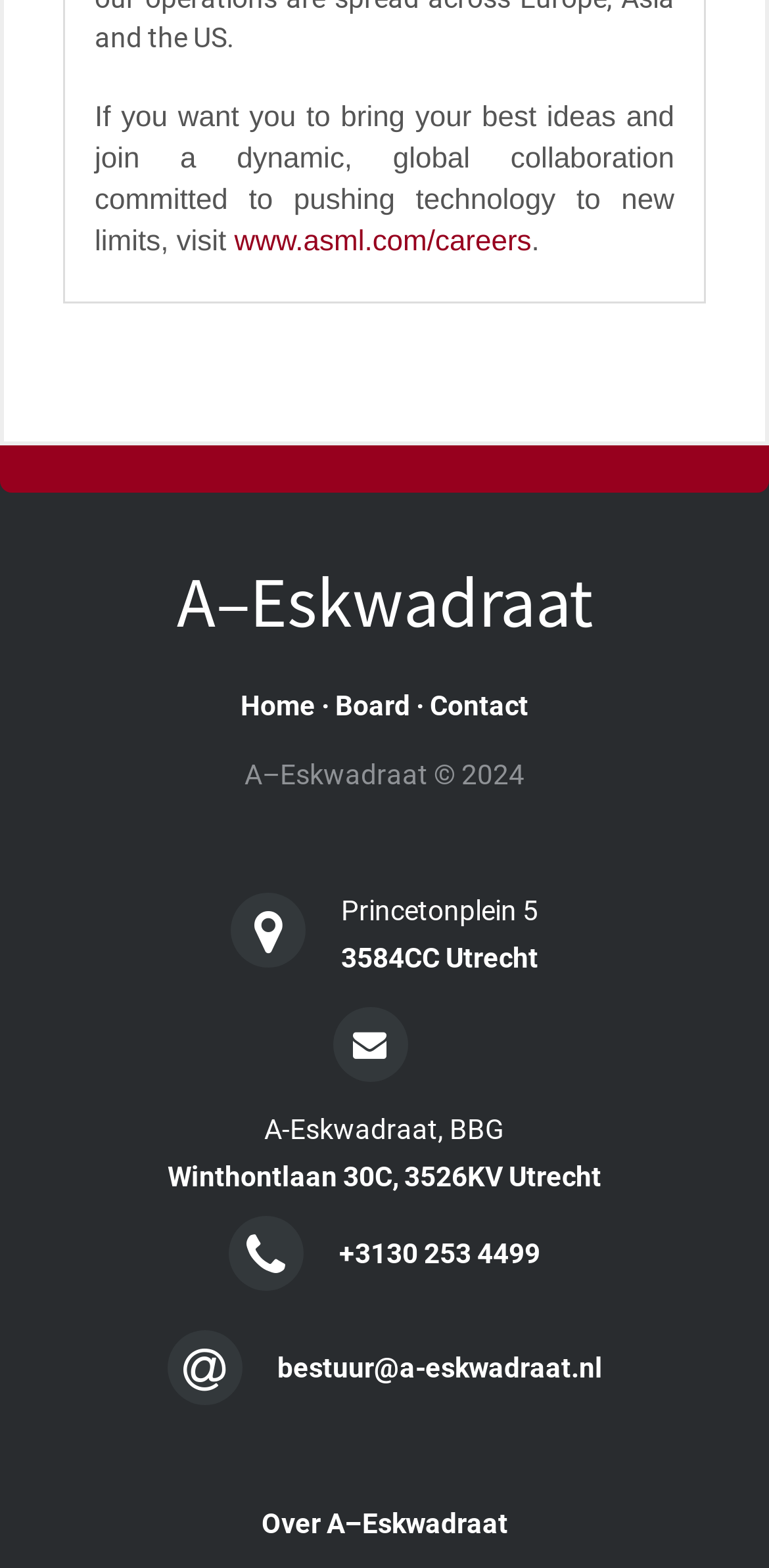Given the description: "Board", determine the bounding box coordinates of the UI element. The coordinates should be formatted as four float numbers between 0 and 1, [left, top, right, bottom].

[0.436, 0.434, 0.533, 0.466]